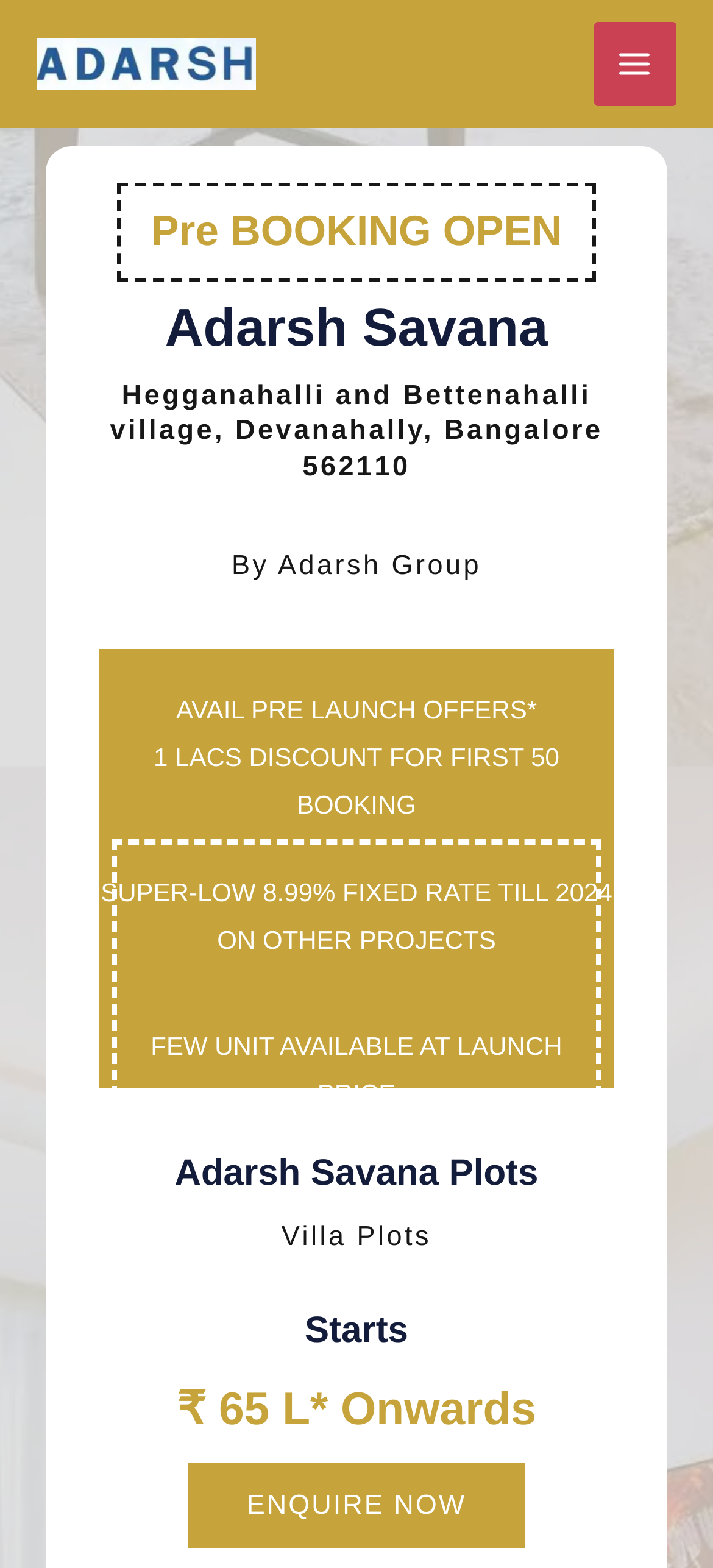What is the starting price of the Villa Plots?
Using the information from the image, answer the question thoroughly.

I found the starting price of the Villa Plots by looking at the heading element that says '₹ 65 L* Onwards'. The starting price is ₹ 65 L*.